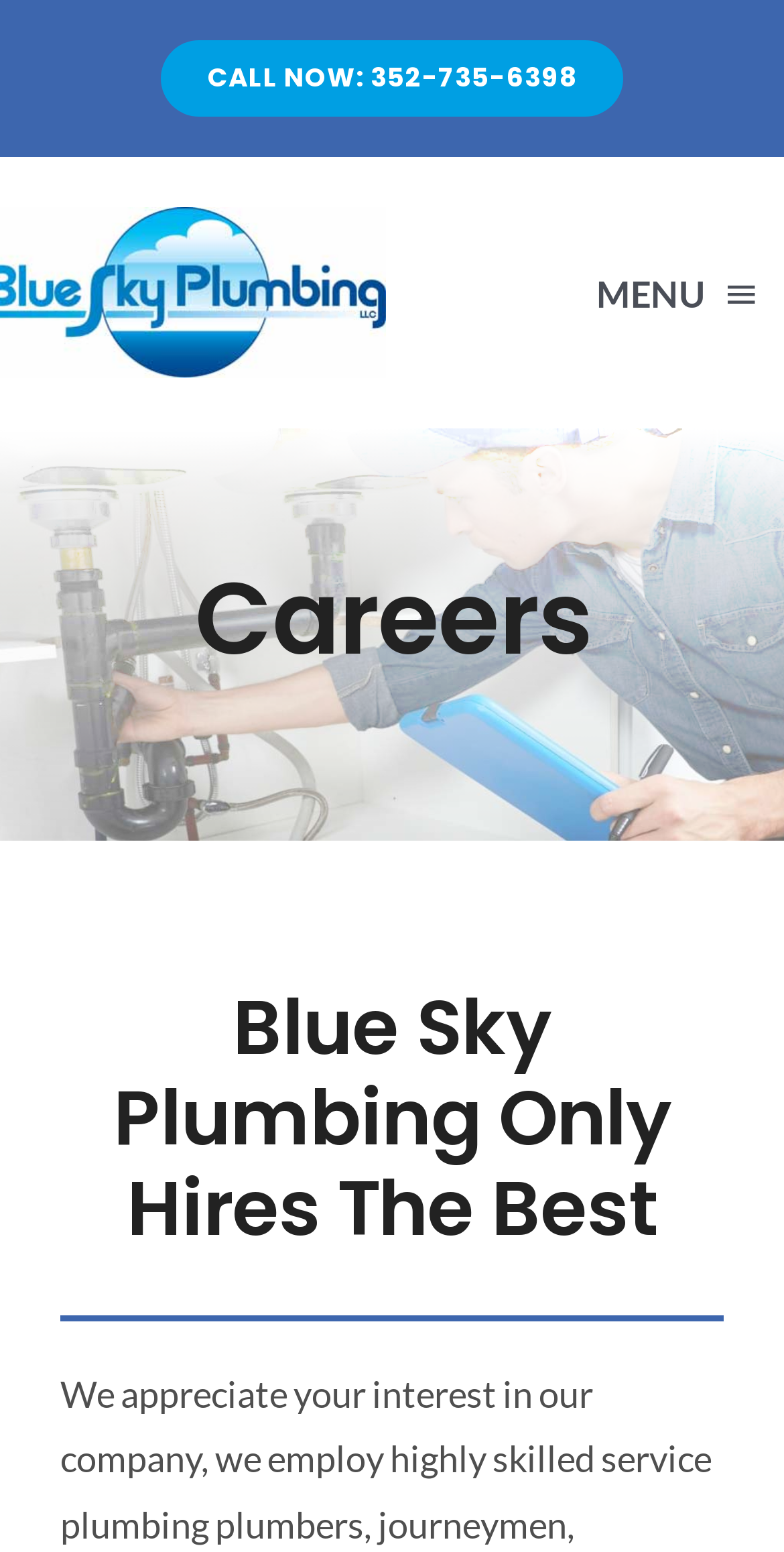What is the title of the current webpage?
Look at the image and respond with a single word or a short phrase.

Careers